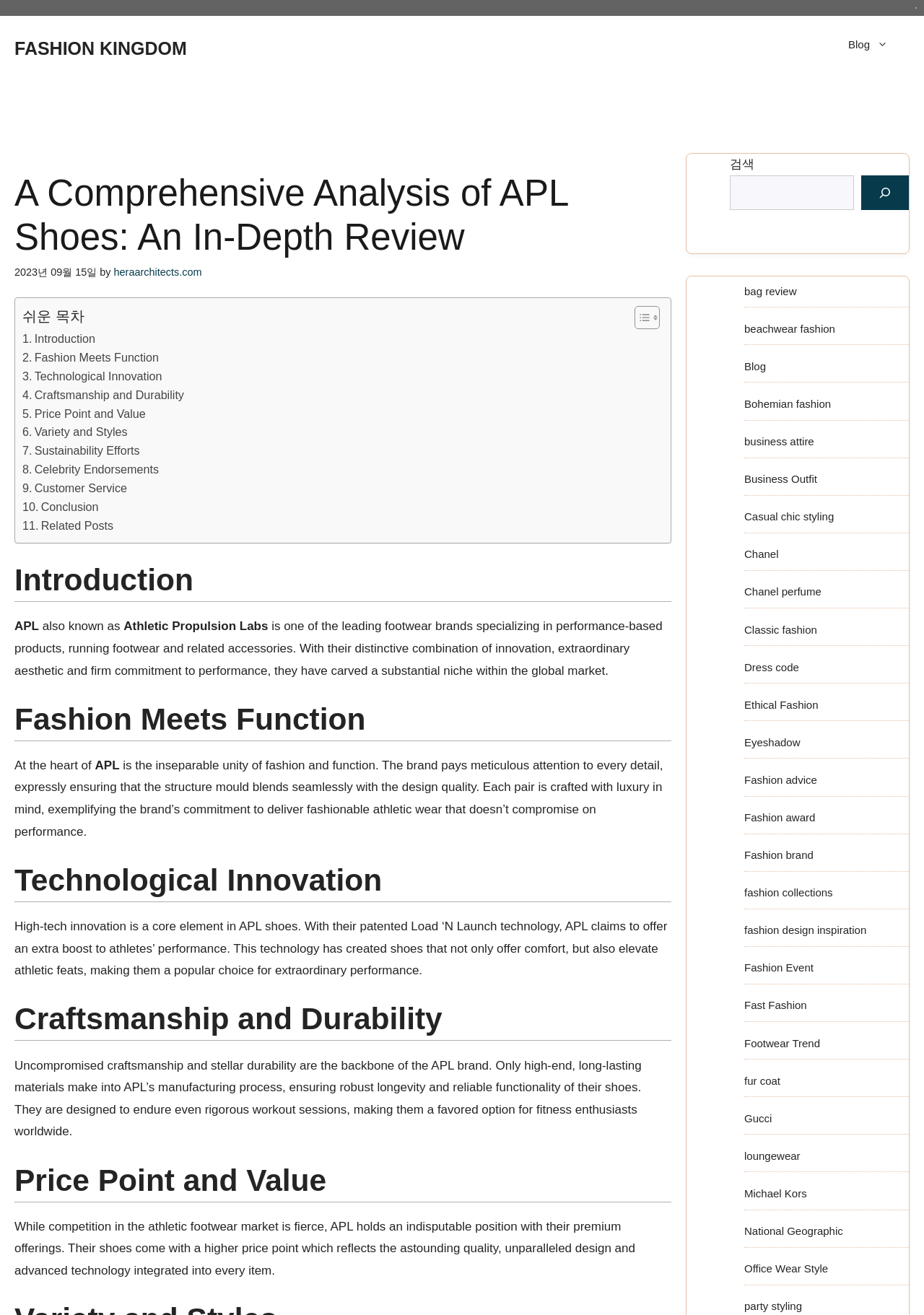What is the purpose of the toggle table of content button?
Please provide a comprehensive answer based on the information in the image.

The toggle table of content button is used to toggle the table of content, which allows users to easily navigate through the different sections of the webpage, as indicated by the button's text and icon.